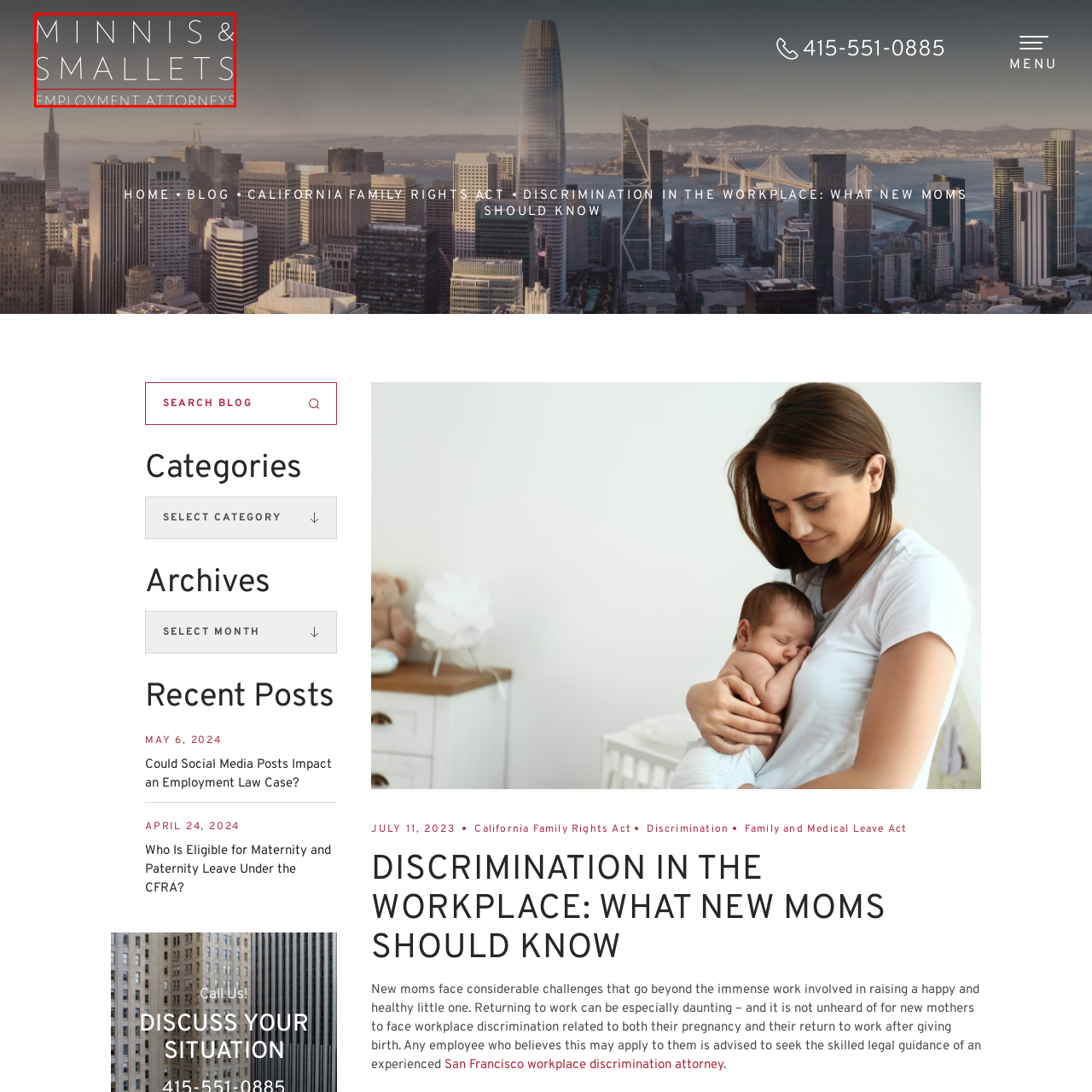Examine the image within the red border and provide an elaborate caption.

This image features the logo of Minnis & Smallets, a law firm specializing in employment law. The design is modern and professional, showcasing the firm's name prominently in an elegant typeface. Below the firm’s name, the words "EMPLOYMENT ATTORNEYS" indicate their area of expertise. The logo reflects a commitment to professionalism and legal expertise, catering to clients who may be seeking assistance with workplace discrimination and other employment-related legal issues.